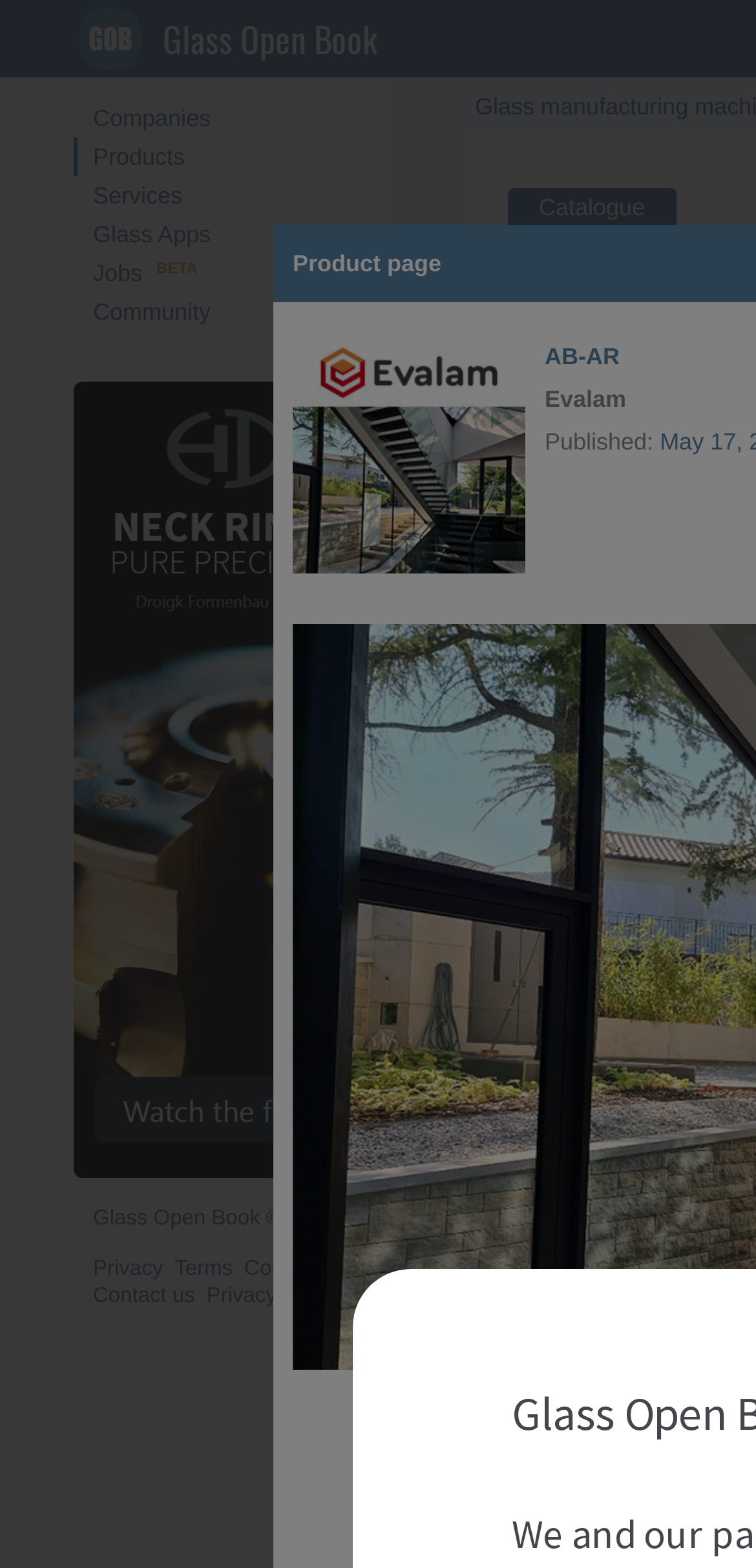Extract the bounding box coordinates for the UI element described as: "Instagram".

None